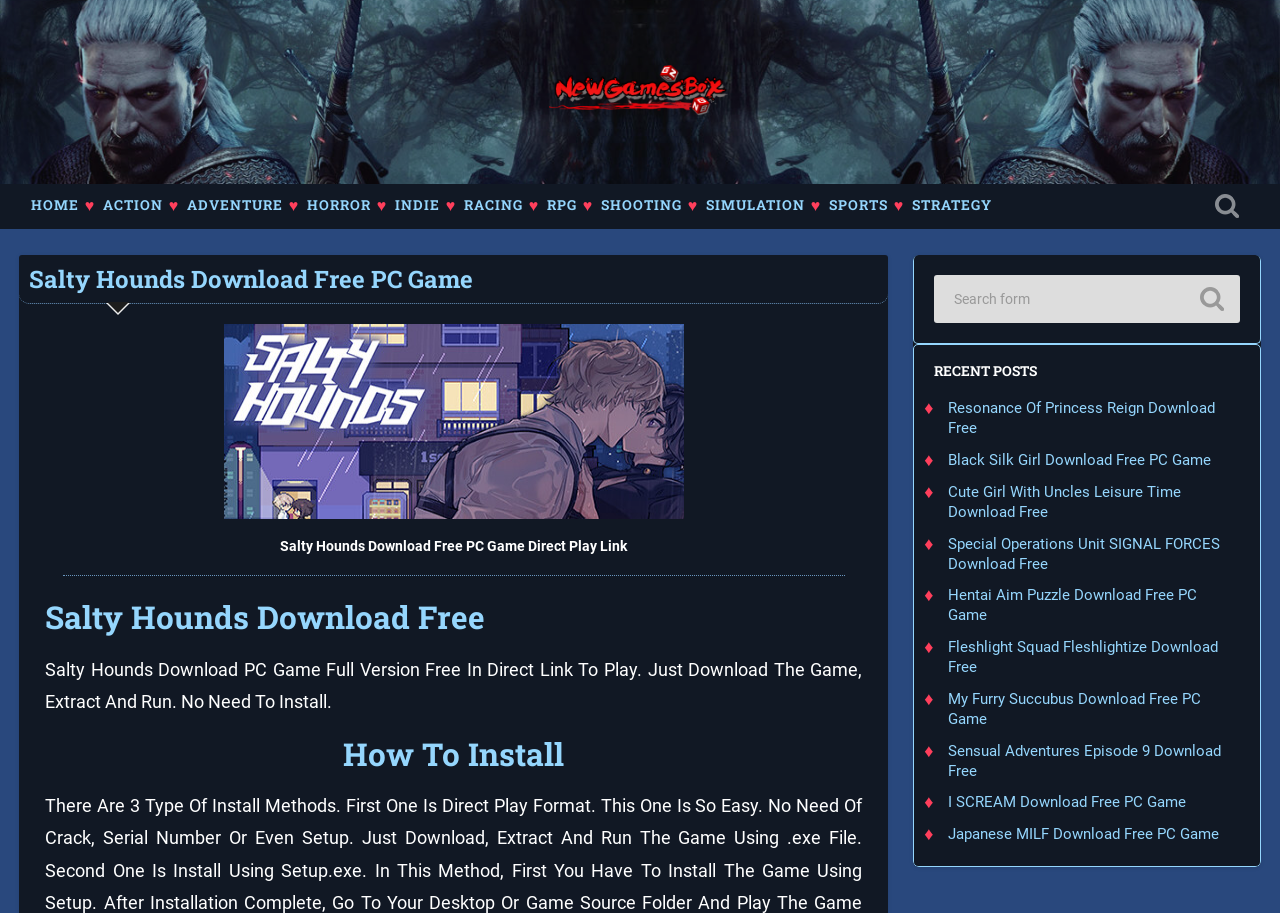Determine the bounding box coordinates for the region that must be clicked to execute the following instruction: "Click on the 'ACTION' link".

[0.071, 0.202, 0.137, 0.249]